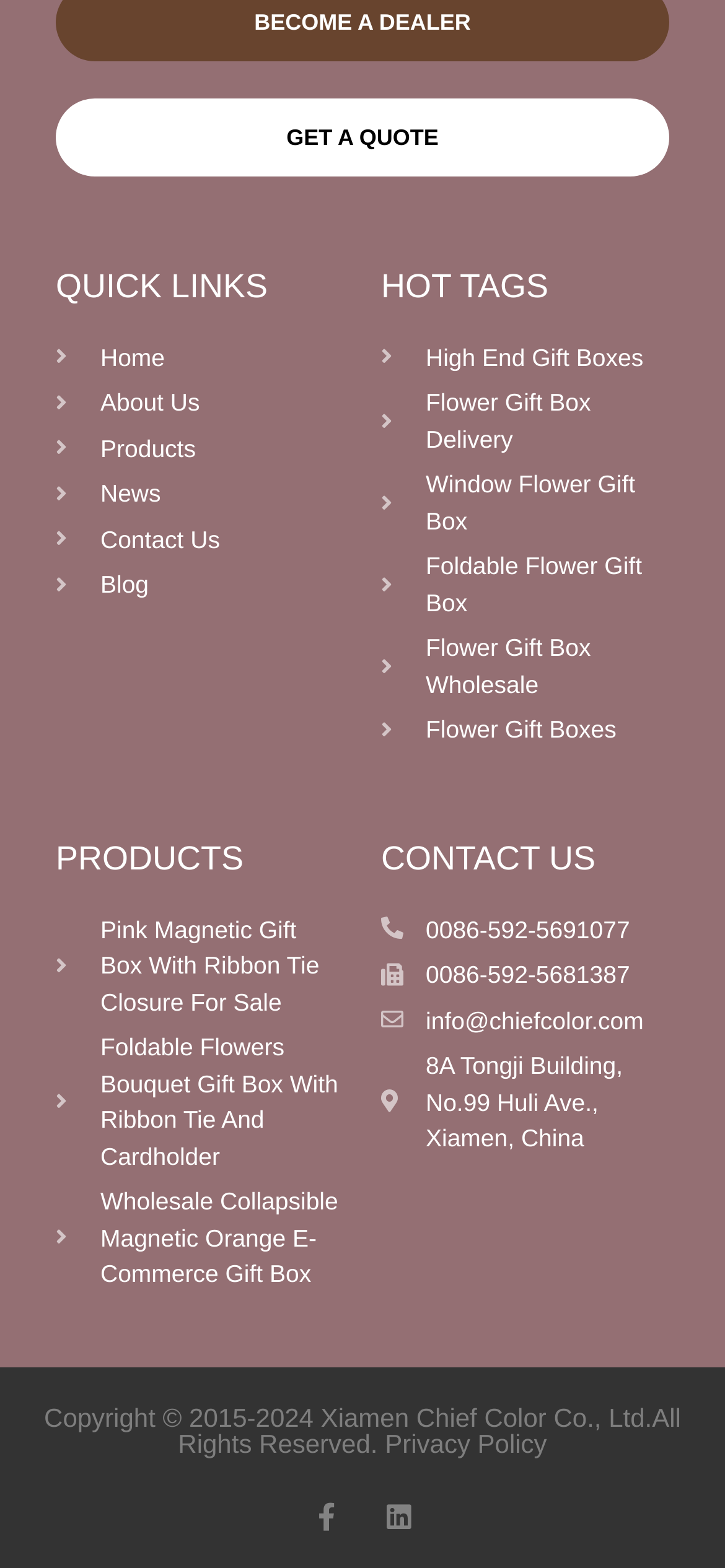Please find the bounding box coordinates of the section that needs to be clicked to achieve this instruction: "Go to home page".

[0.077, 0.217, 0.474, 0.24]